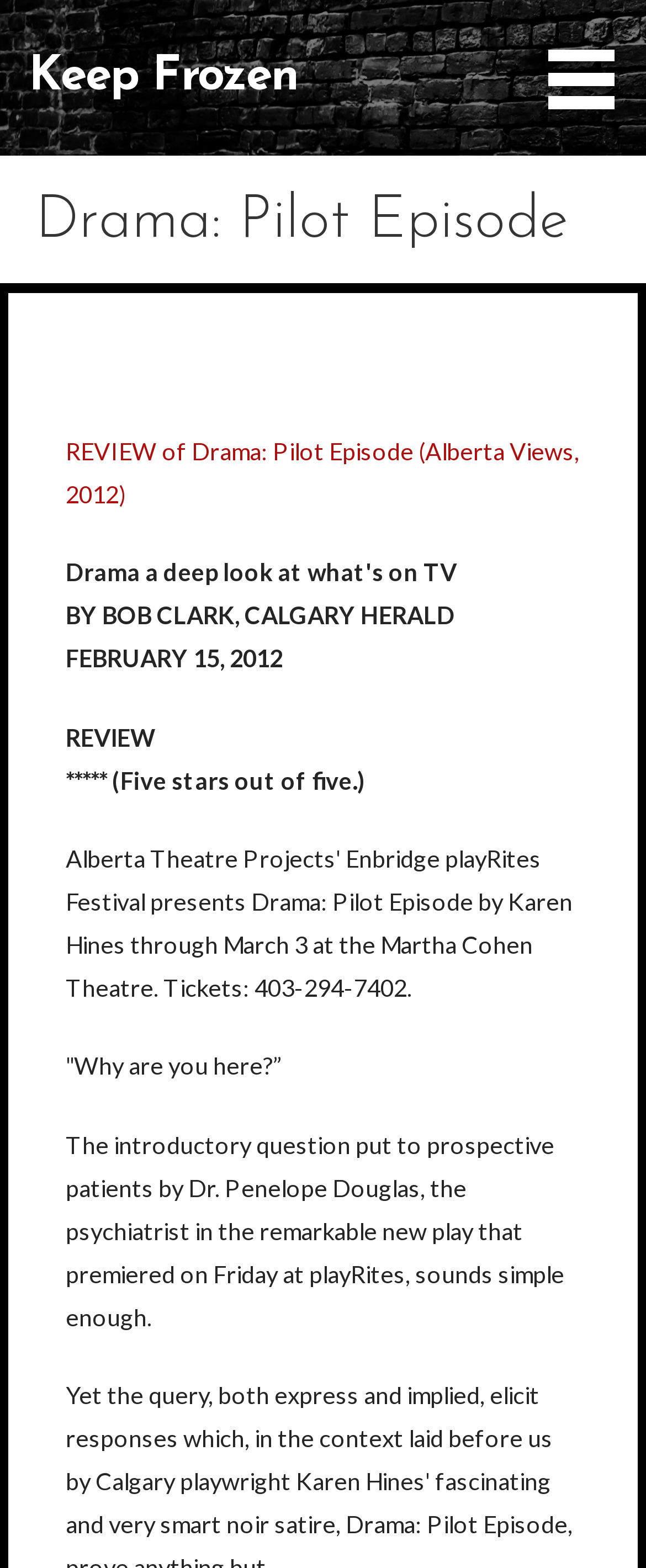Who wrote the review?
Please provide a comprehensive answer based on the visual information in the image.

I found the author's name by reading the text 'BY BOB CLARK, CALGARY HERALD FEBRUARY 15, 2012' which is located below the title 'Drama: Pilot Episode'.